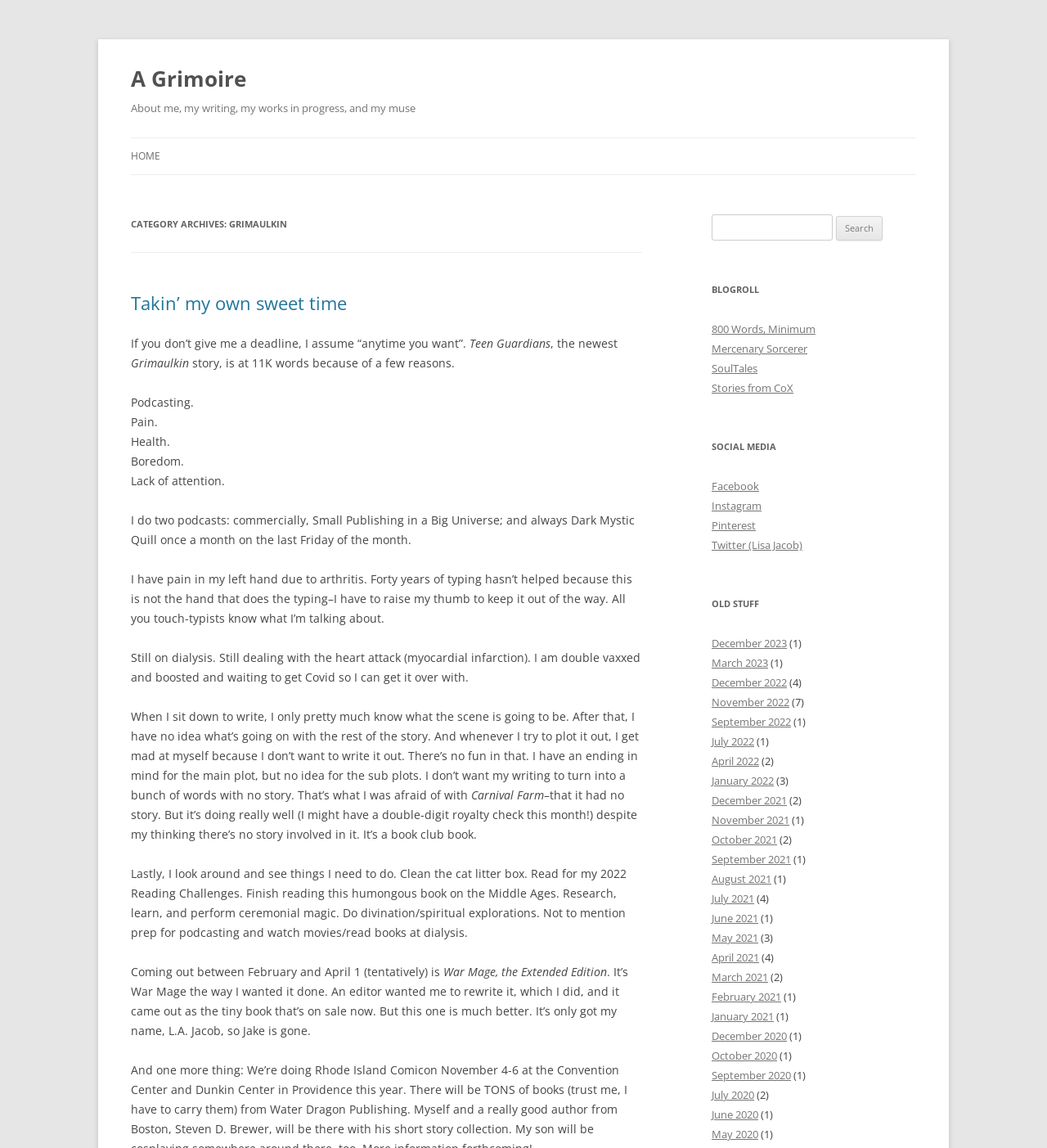Find the bounding box coordinates of the element I should click to carry out the following instruction: "Read about War Mage, the Extended Edition".

[0.423, 0.839, 0.58, 0.853]